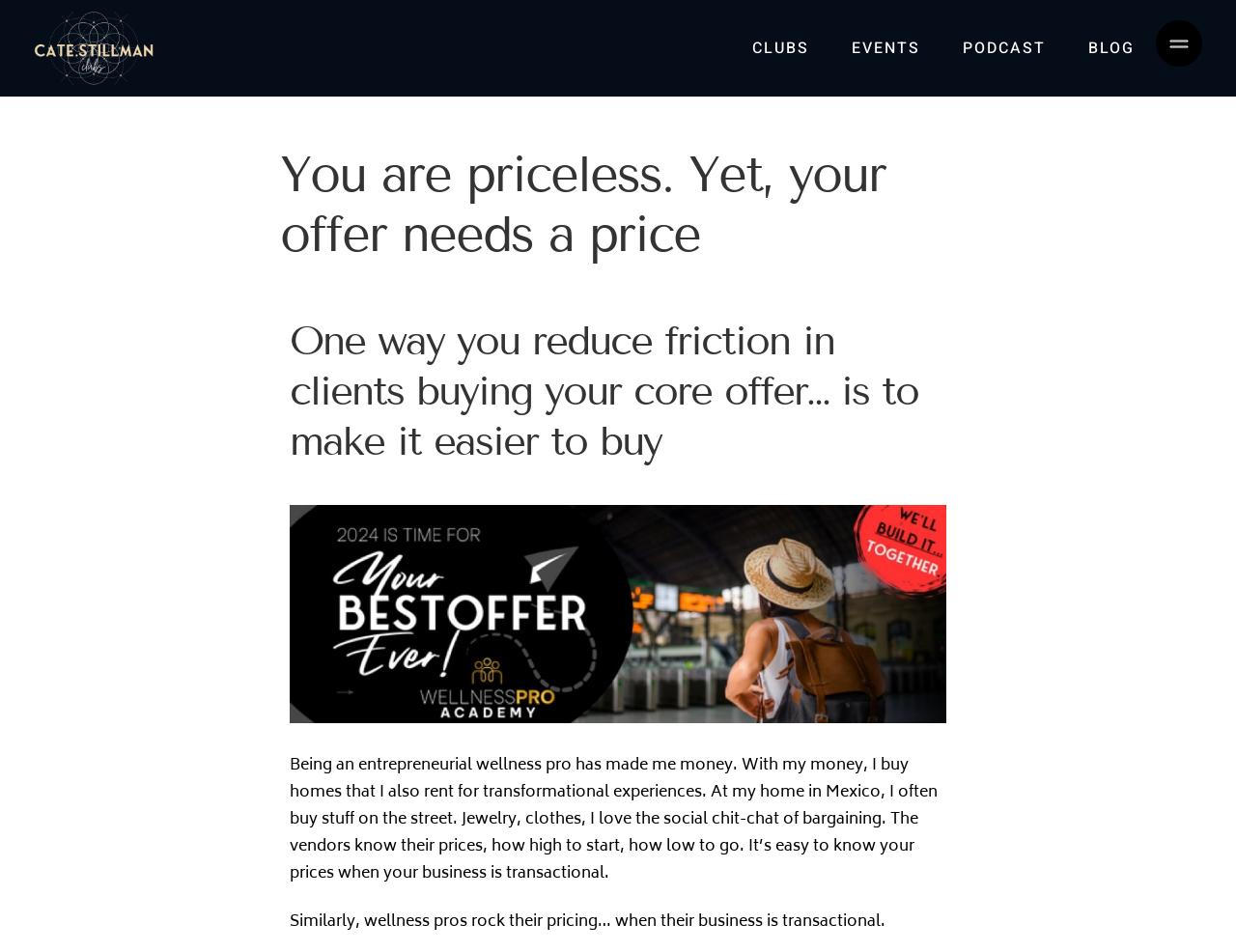Offer a detailed account of what is visible on the webpage.

The webpage appears to be a blog or article page, with a prominent logo at the top left corner, accompanied by a navigation menu at the top right corner featuring links to "CLUBS", "EVENTS", "PODCAST", and "BLOG". 

Below the navigation menu, there is a large heading that reads "You are priceless. Yet, your offer needs a price" in a prominent font size. 

Further down, there is another heading that says "One way you reduce friction in clients buying your core offer… is to make it easier to buy", which seems to be the title of the article or blog post. 

The main content of the page is a block of text that starts with "Being an entrepreneurial wellness pro has made me money. With my money, I buy homes that I also rent for transformational experiences. At my home in Mexico, I often buy stuff on the street. Jewelry, clothes, I love the social chit-chat of bargaining. The vendors know their prices, how high to start, how low to go. It’s easy to know your prices when your business is transactional." 

This text block is followed by another sentence that says "Similarly, wellness pros rock their pricing… when their business is transactional." 

There is also a small image at the top right corner, but its content is not described.